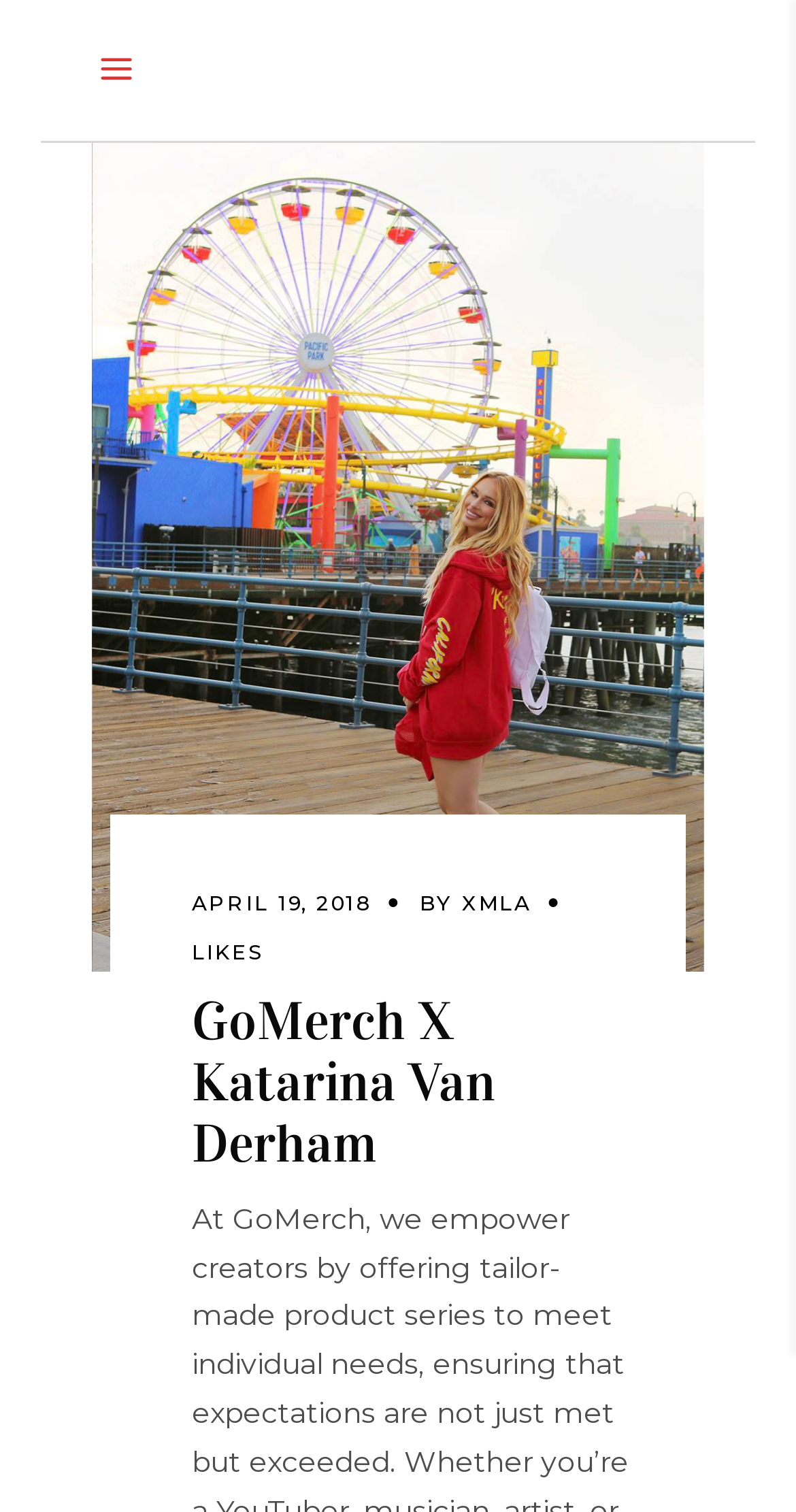What is the date mentioned on the webpage?
Please provide an in-depth and detailed response to the question.

The link element with the text 'APRIL 19, 2018' suggests that this is a specific date mentioned on the webpage.